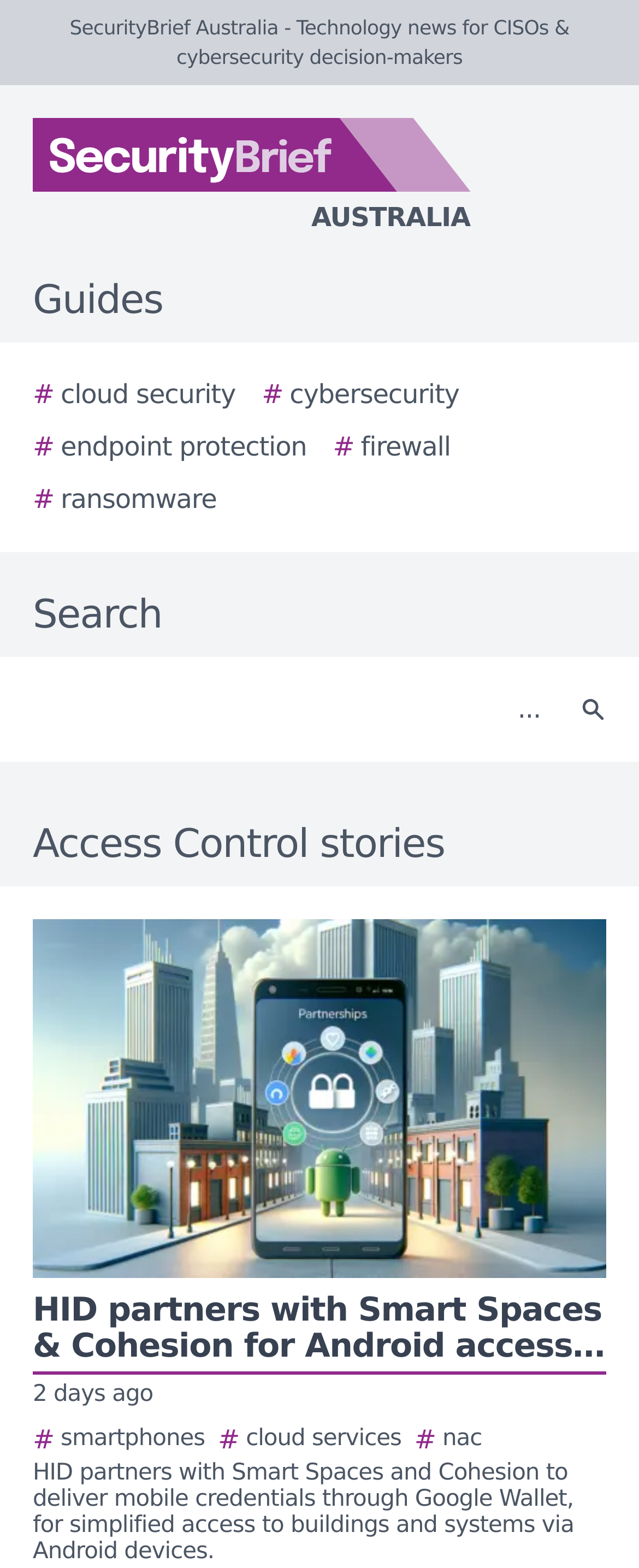Locate the bounding box coordinates of the clickable element to fulfill the following instruction: "Click on the Access Control stories link". Provide the coordinates as four float numbers between 0 and 1 in the format [left, top, right, bottom].

[0.051, 0.586, 0.949, 0.998]